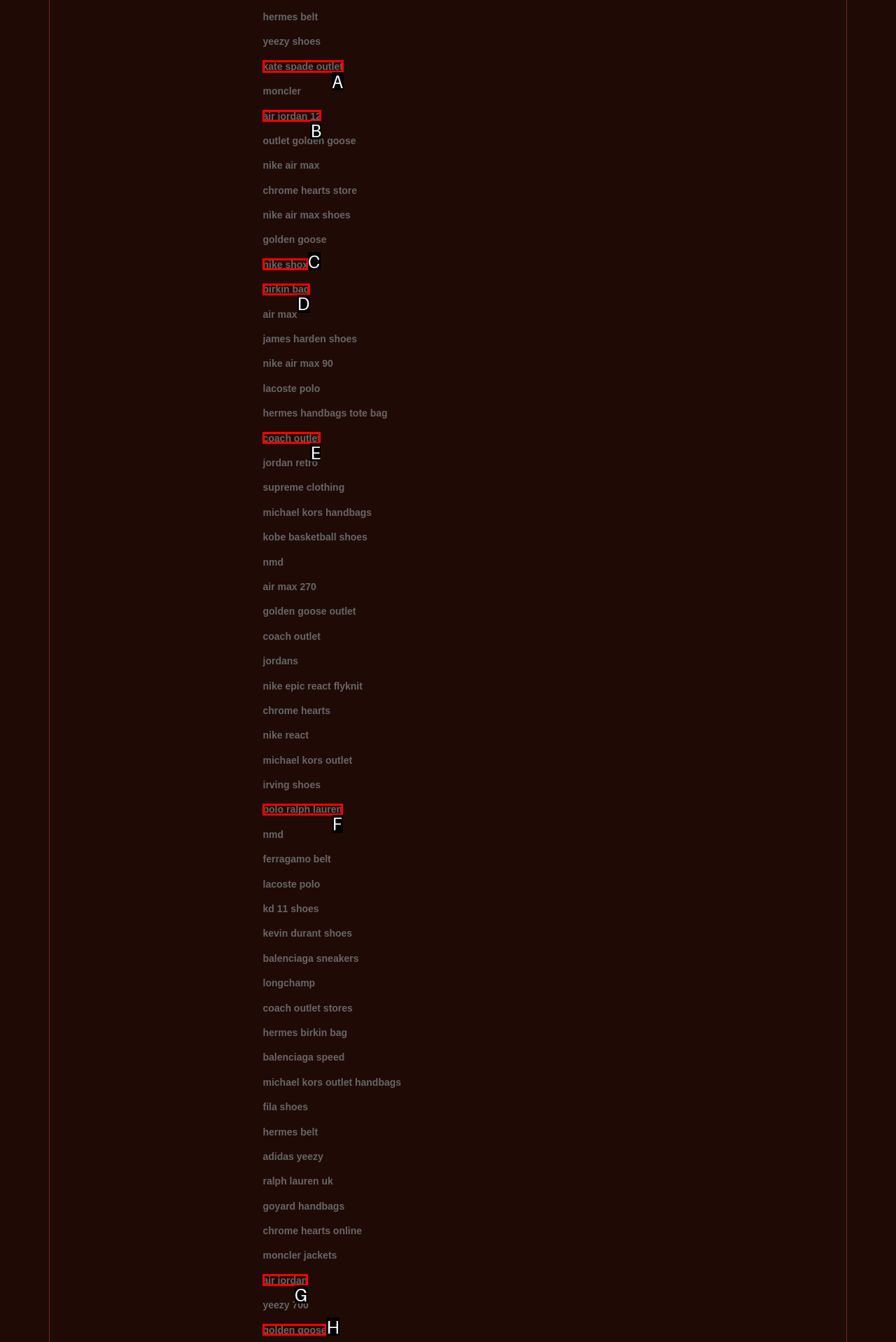Which UI element should be clicked to perform the following task: go to kate spade outlet? Answer with the corresponding letter from the choices.

A